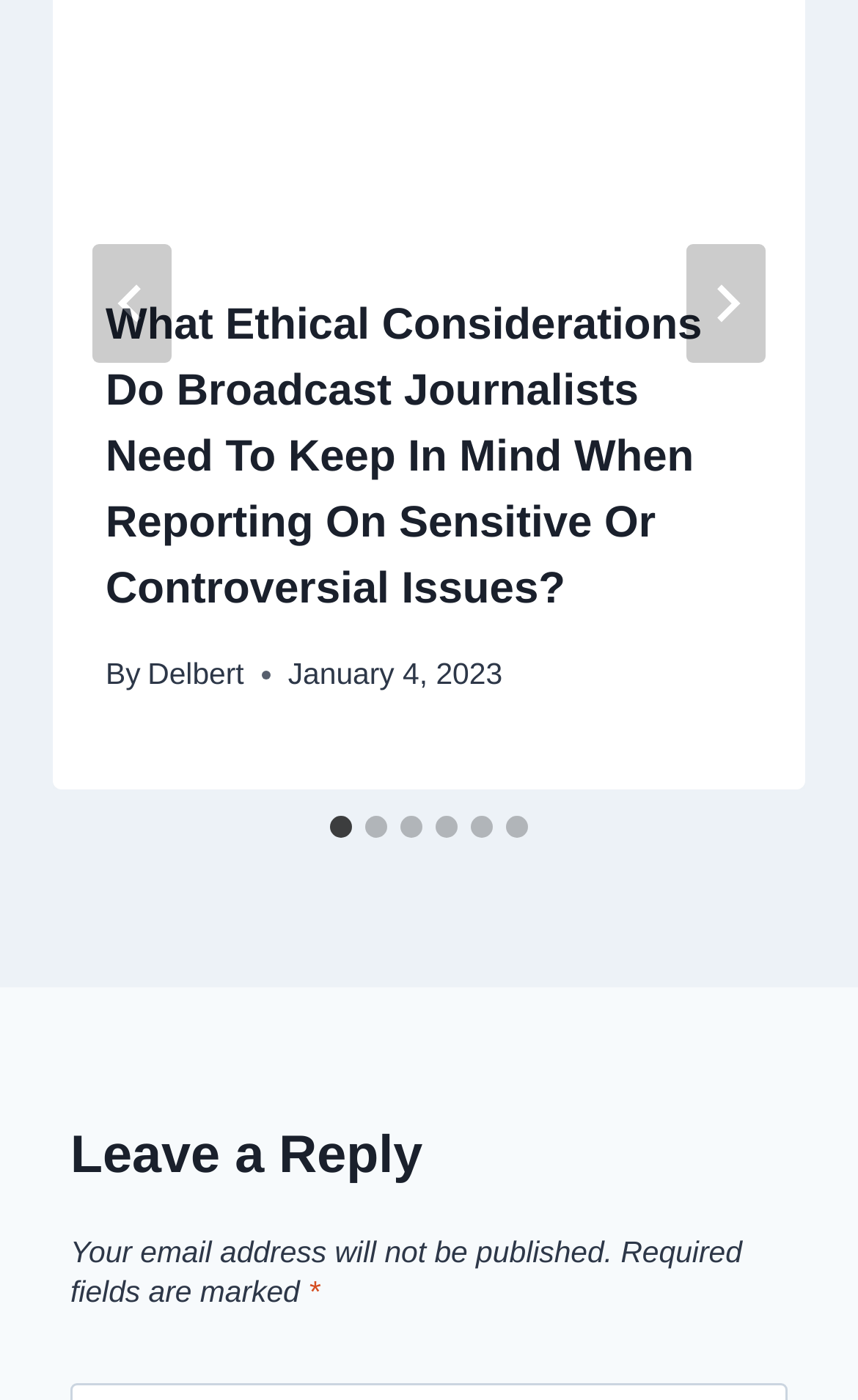What is the topic of the article?
Examine the webpage screenshot and provide an in-depth answer to the question.

I inferred the topic of the article by reading the heading 'What Ethical Considerations Do Broadcast Journalists Need To Keep In Mind When Reporting On Sensitive Or Controversial Issues?'. This suggests that the article is about ethical considerations for broadcast journalists.